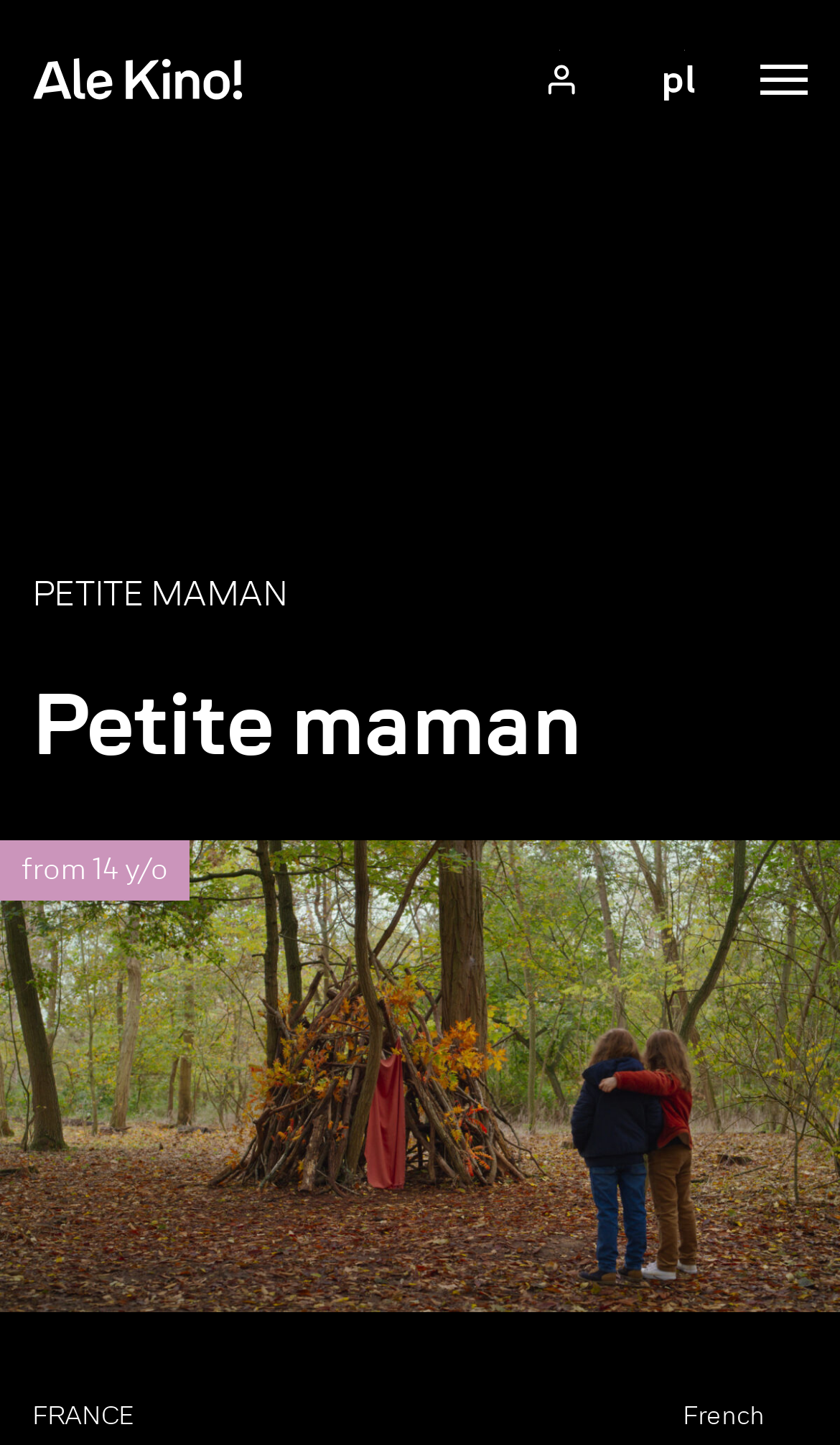Based on the image, please elaborate on the answer to the following question:
What is the country of origin for the film?

The answer can be found by looking at the static text element with the text 'FRANCE', which suggests that the film is from France.